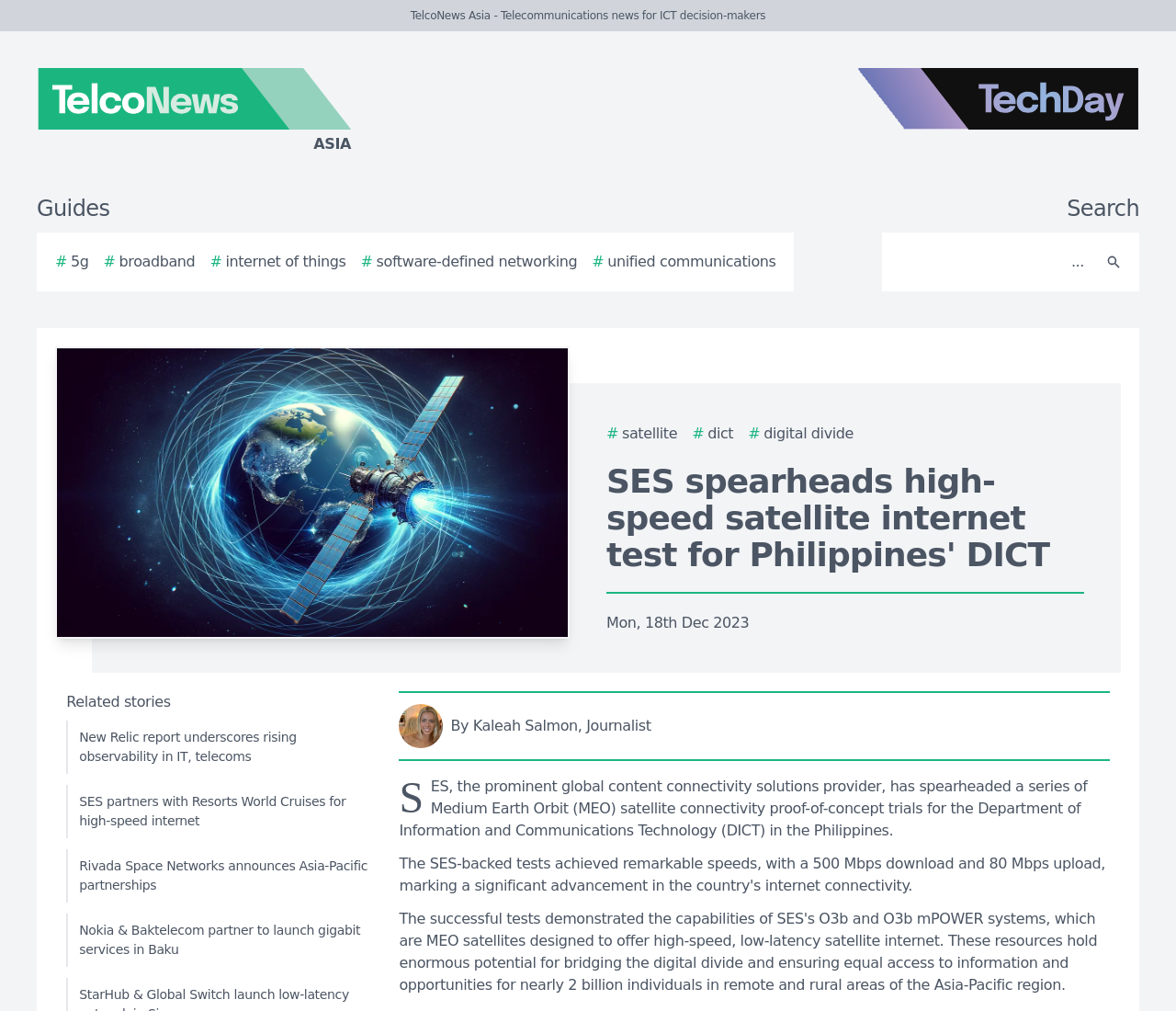What is the name of the news website?
Refer to the image and offer an in-depth and detailed answer to the question.

I determined the answer by looking at the top-left corner of the webpage, where I found the logo and text 'TelcoNews Asia - Telecommunications news for ICT decision-makers'.